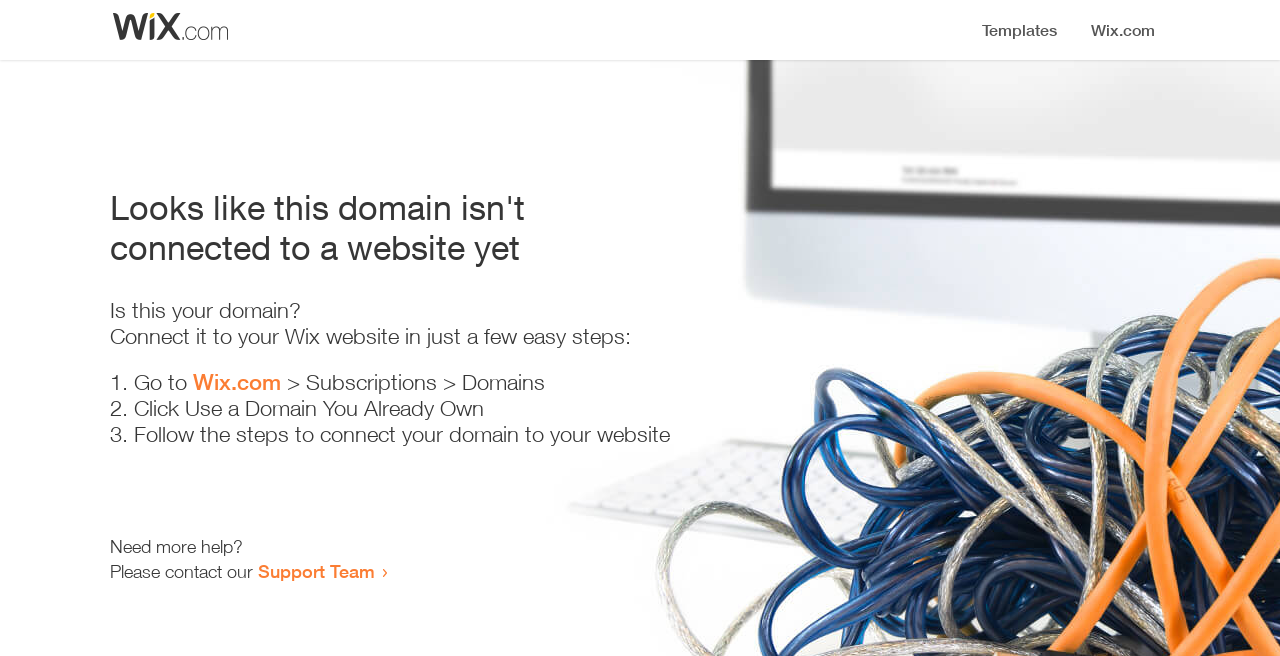What is the purpose of this webpage?
Kindly answer the question with as much detail as you can.

The purpose of this webpage is to guide the user to connect their domain to their Wix website, as indicated by the heading and the steps provided on the webpage.